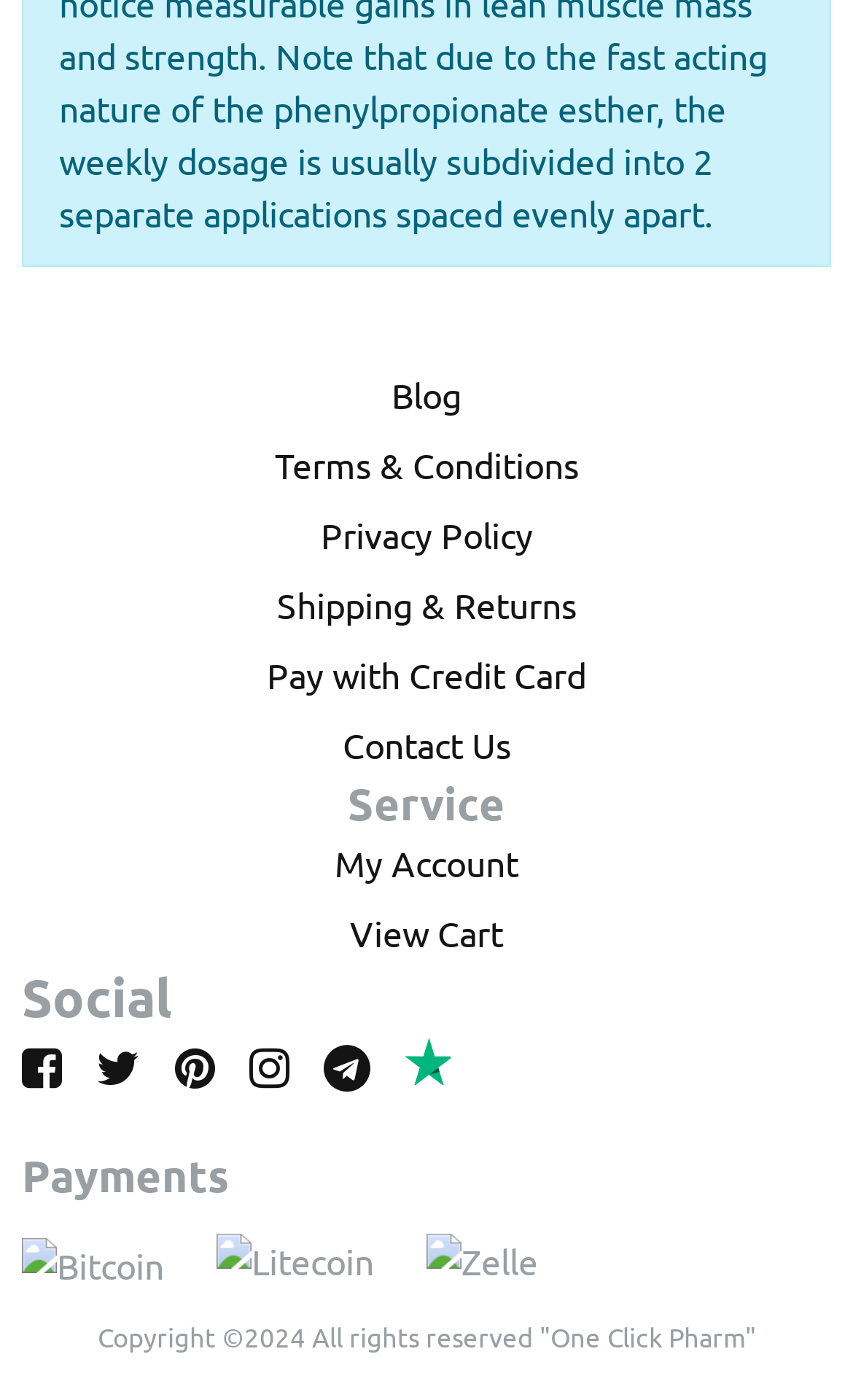Please identify the bounding box coordinates of the area that needs to be clicked to follow this instruction: "Contact us".

[0.401, 0.516, 0.599, 0.547]